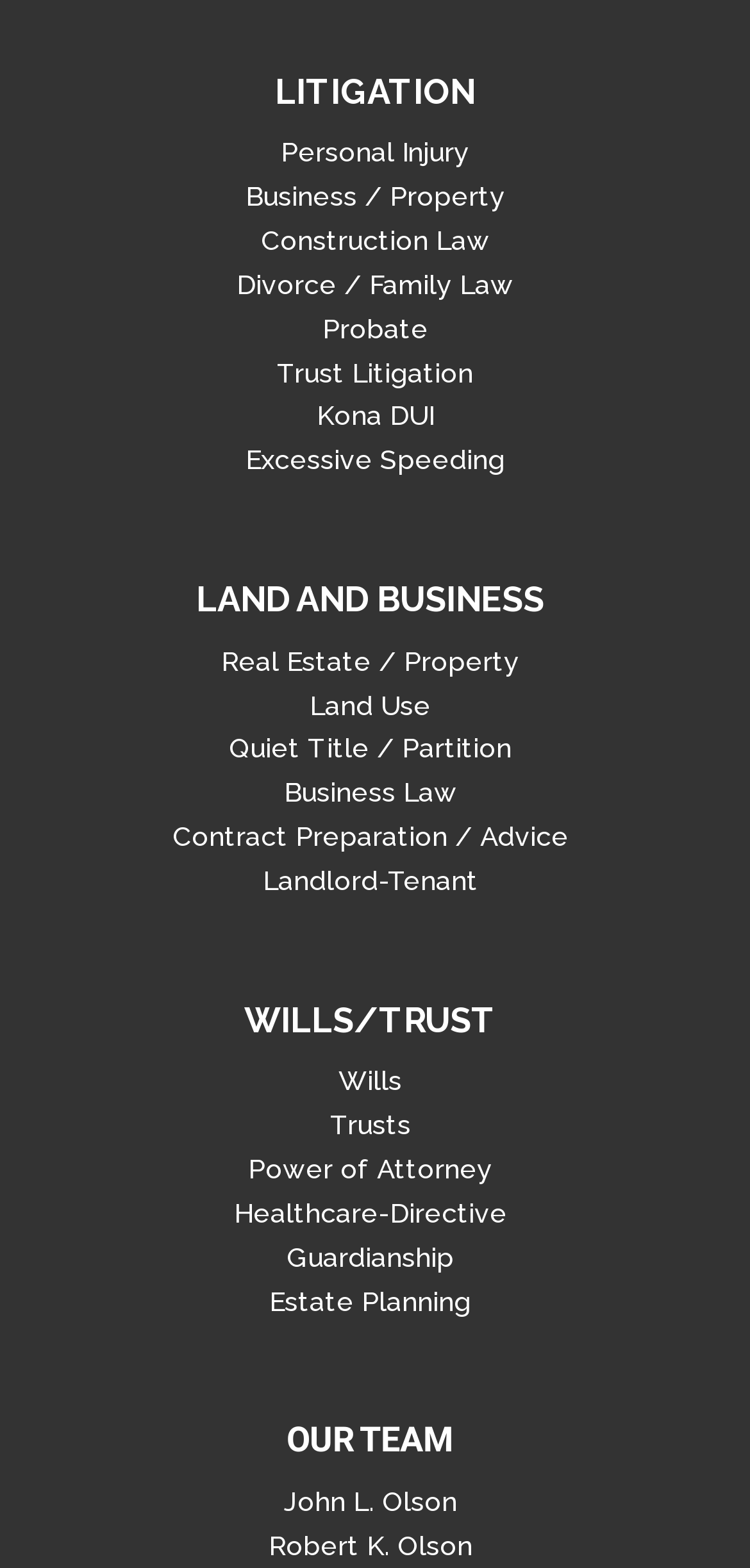Identify the coordinates of the bounding box for the element described below: "Robert K. Olson". Return the coordinates as four float numbers between 0 and 1: [left, top, right, bottom].

[0.358, 0.976, 0.629, 0.995]